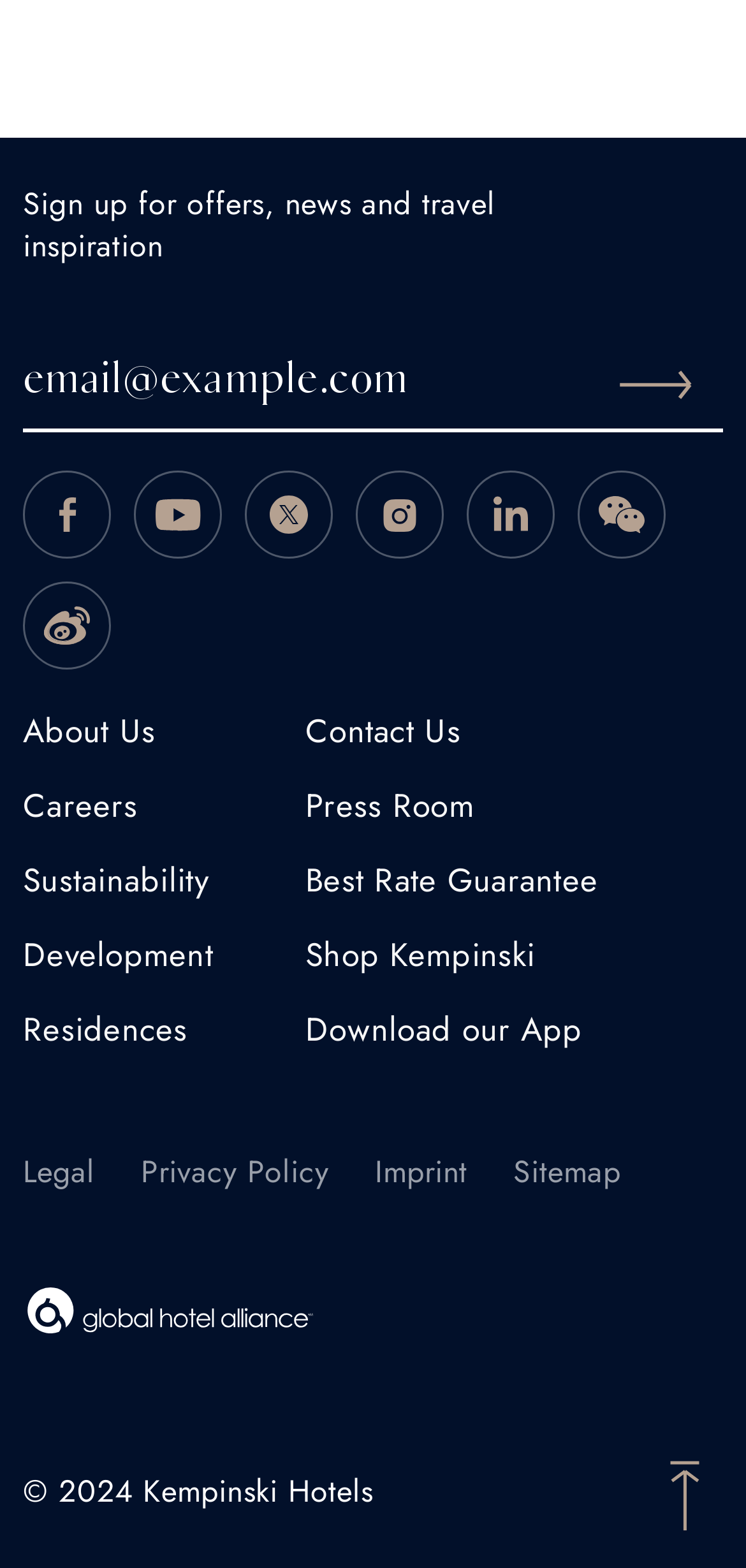Pinpoint the bounding box coordinates of the area that must be clicked to complete this instruction: "Download the Kempinski app".

[0.409, 0.647, 0.781, 0.675]